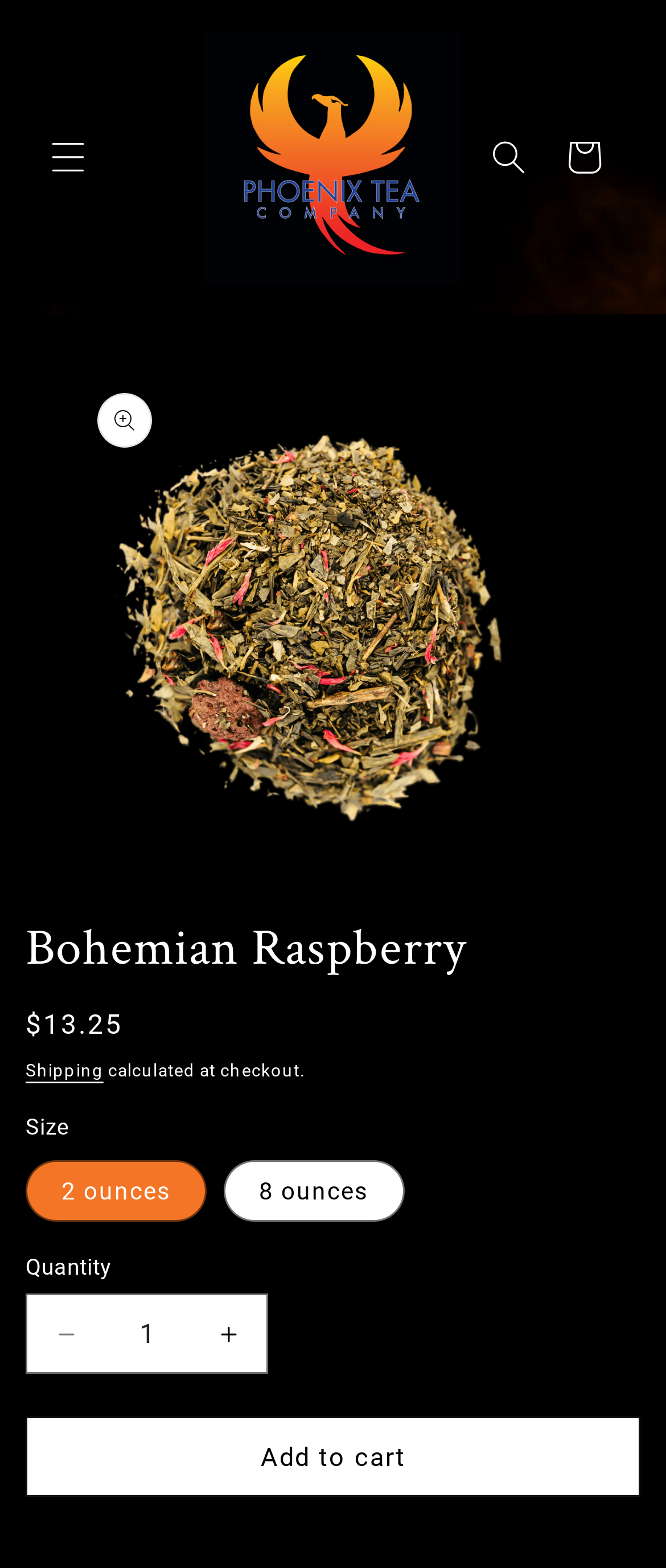Please specify the bounding box coordinates in the format (top-left x, top-left y, bottom-right x, bottom-right y), with values ranging from 0 to 1. Identify the bounding box for the UI component described as follows: aria-label="Search"

[0.708, 0.076, 0.821, 0.124]